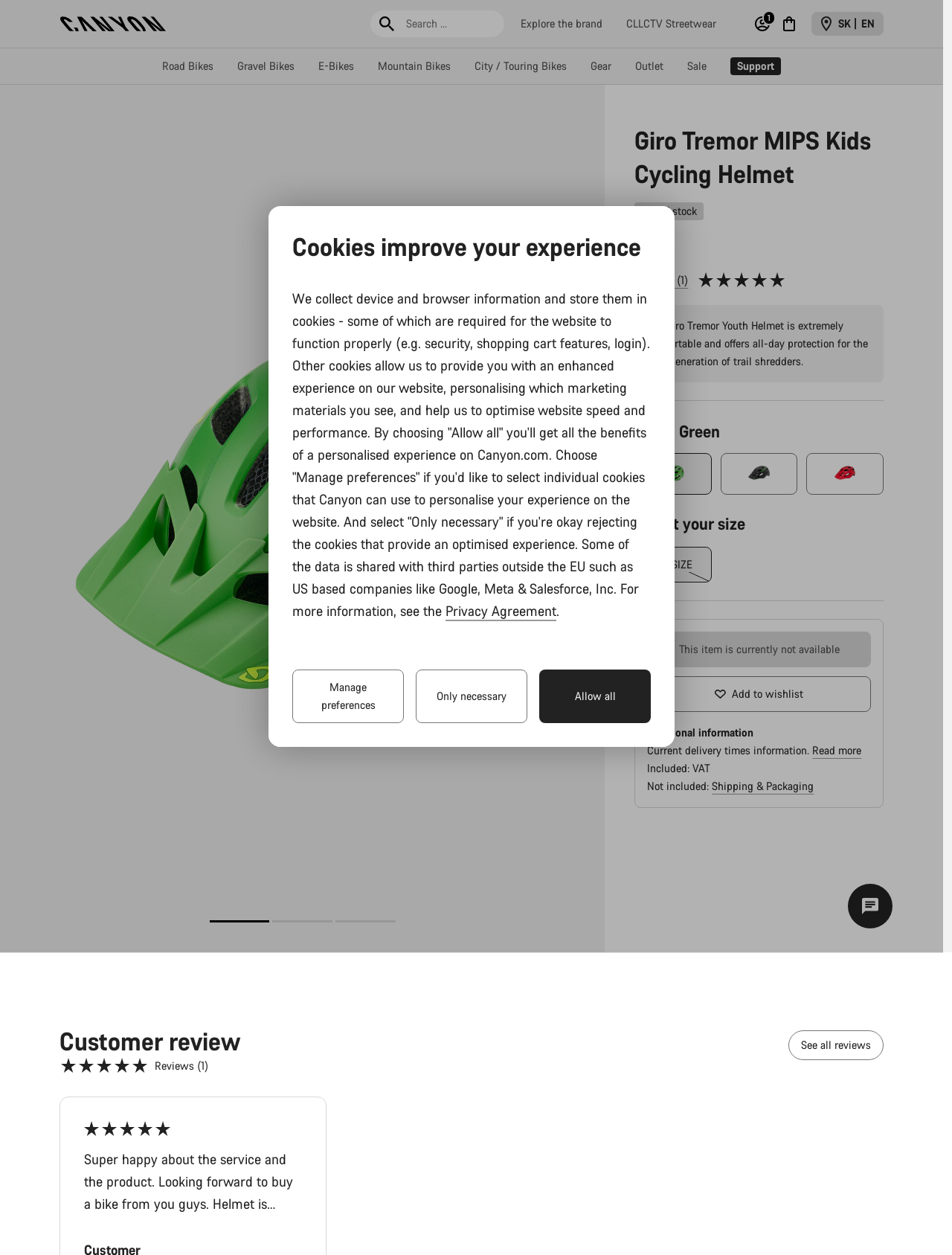How many links are there under the 'Road Bikes' category?
Answer with a single word or phrase, using the screenshot for reference.

5